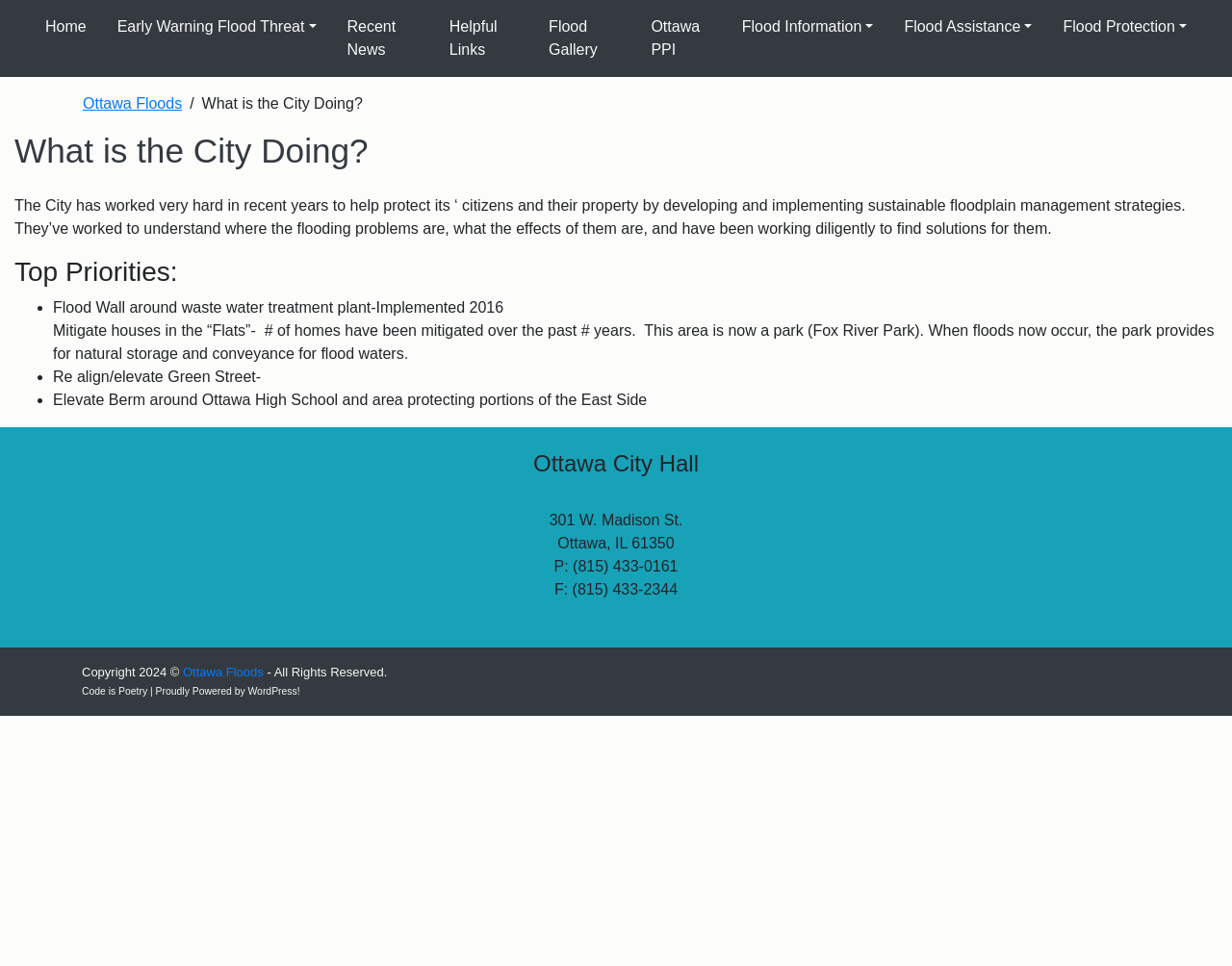What is the city doing about floods?
Please provide a single word or phrase in response based on the screenshot.

Protecting citizens and property